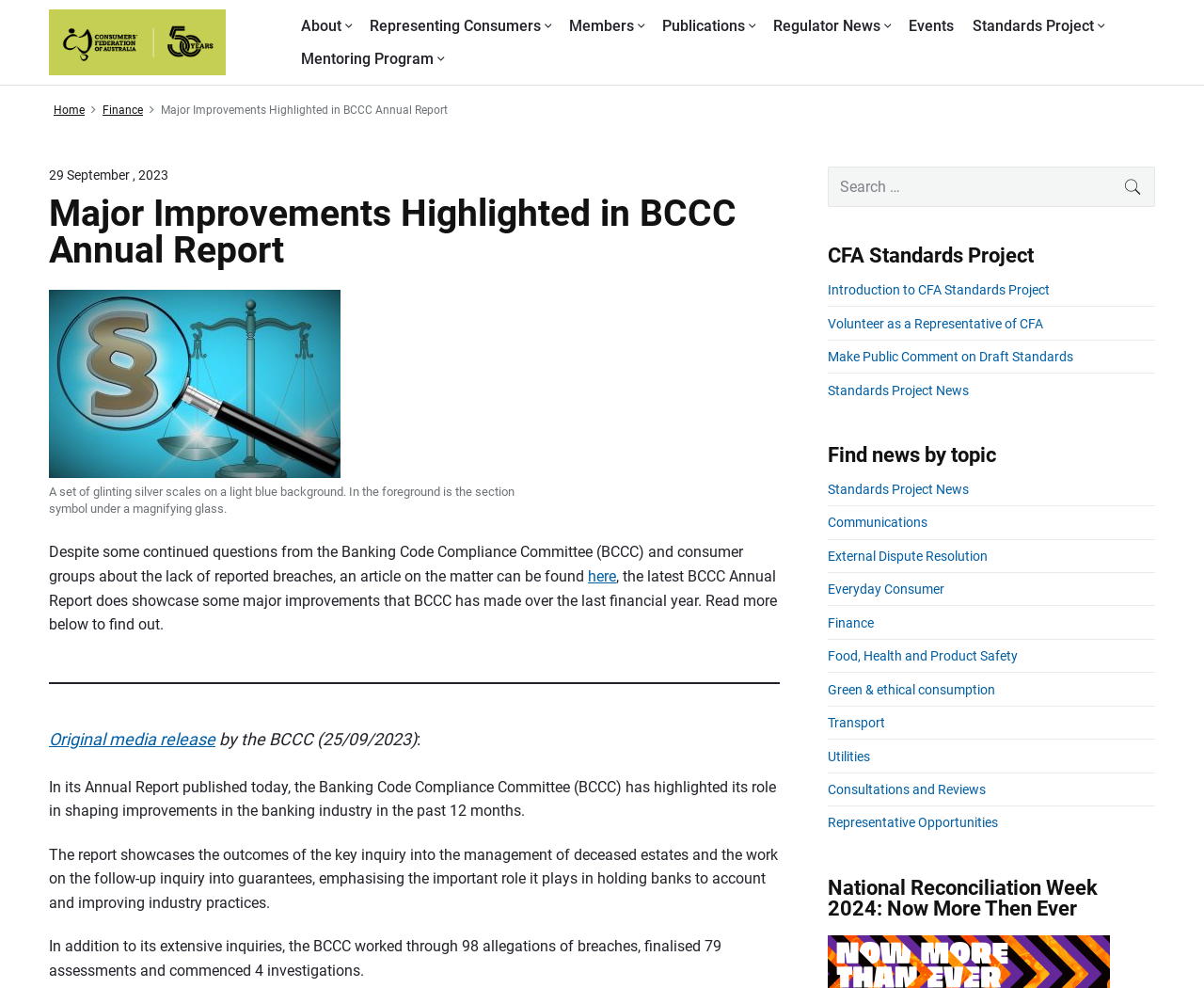Given the description: "Standards Project News", determine the bounding box coordinates of the UI element. The coordinates should be formatted as four float numbers between 0 and 1, [left, top, right, bottom].

[0.687, 0.387, 0.804, 0.402]